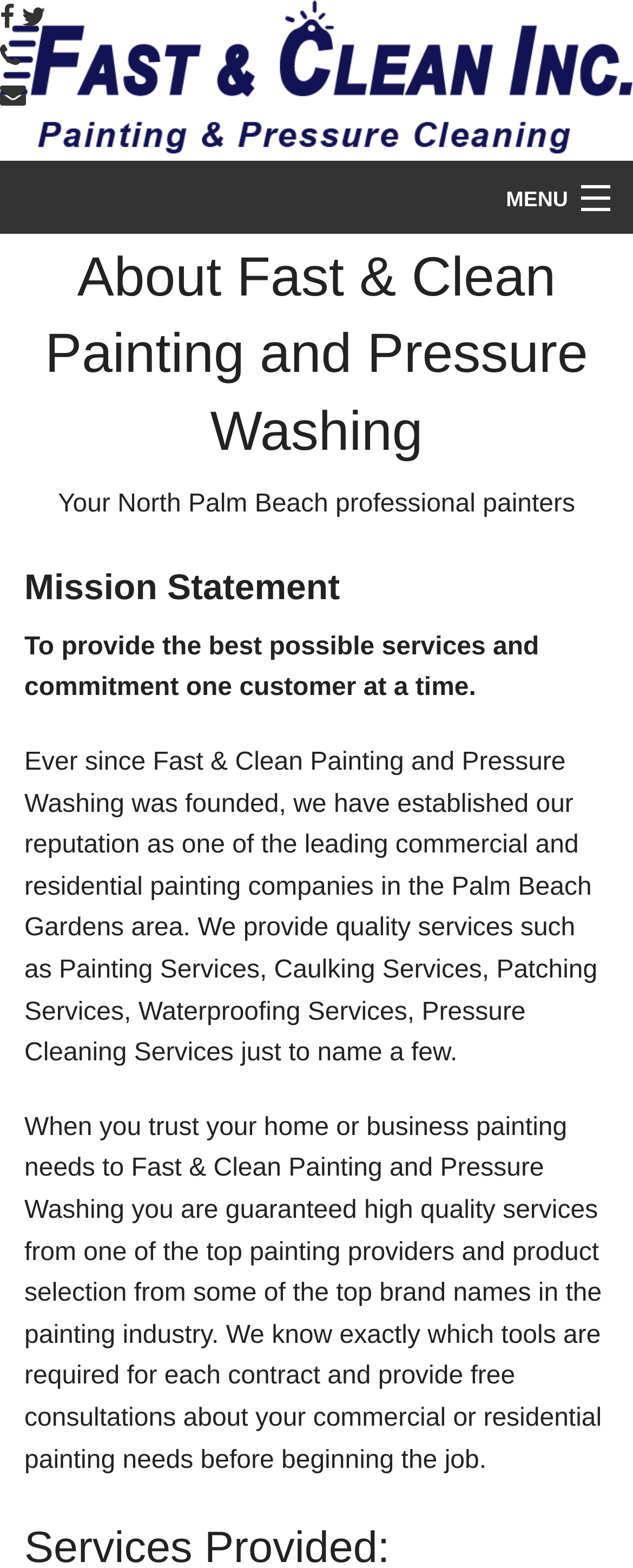Please find the bounding box coordinates of the element that needs to be clicked to perform the following instruction: "Click the MENU button". The bounding box coordinates should be four float numbers between 0 and 1, represented as [left, top, right, bottom].

[0.761, 0.11, 1.0, 0.145]